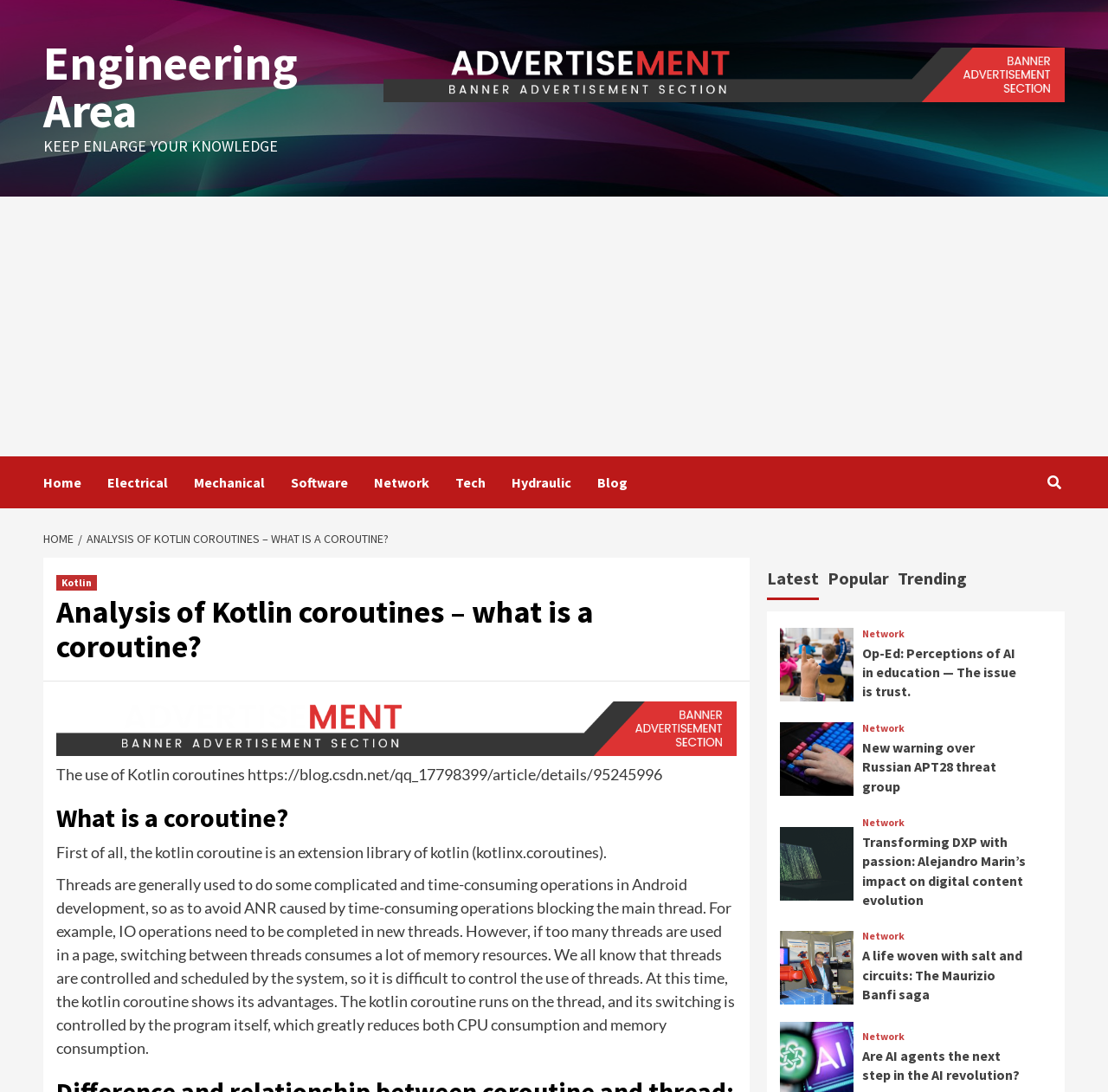Please provide a comprehensive response to the question based on the details in the image: What is the purpose of using Kotlin coroutines?

I found the answer by reading the paragraph that starts with 'Threads are generally used to do some complicated and time-consuming operations in Android development, so as to avoid ANR caused by time-consuming operations blocking the main thread.' This indicates that one of the purposes of using Kotlin coroutines is to avoid ANR.